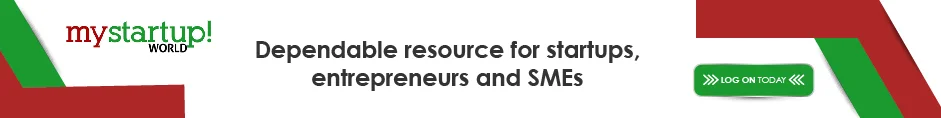Describe thoroughly the contents of the image.

The image features a vibrant banner for "mystartup! WORLD," showcasing its role as a dependable resource for startups, entrepreneurs, and SMEs. The banner utilizes a modern design with a prominent splash of red and green, conveying a sense of creativity and professionalism. Accompanying the logo, the text highlights the platform’s commitment to supporting emerging businesses. Positioned at the right side of the image is a clear call-to-action button, labeled "LOG ON TODAY," encouraging visitors to engage with the platform. This visual representation communicates a welcoming and supportive atmosphere for those looking to innovate and grow their ventures.